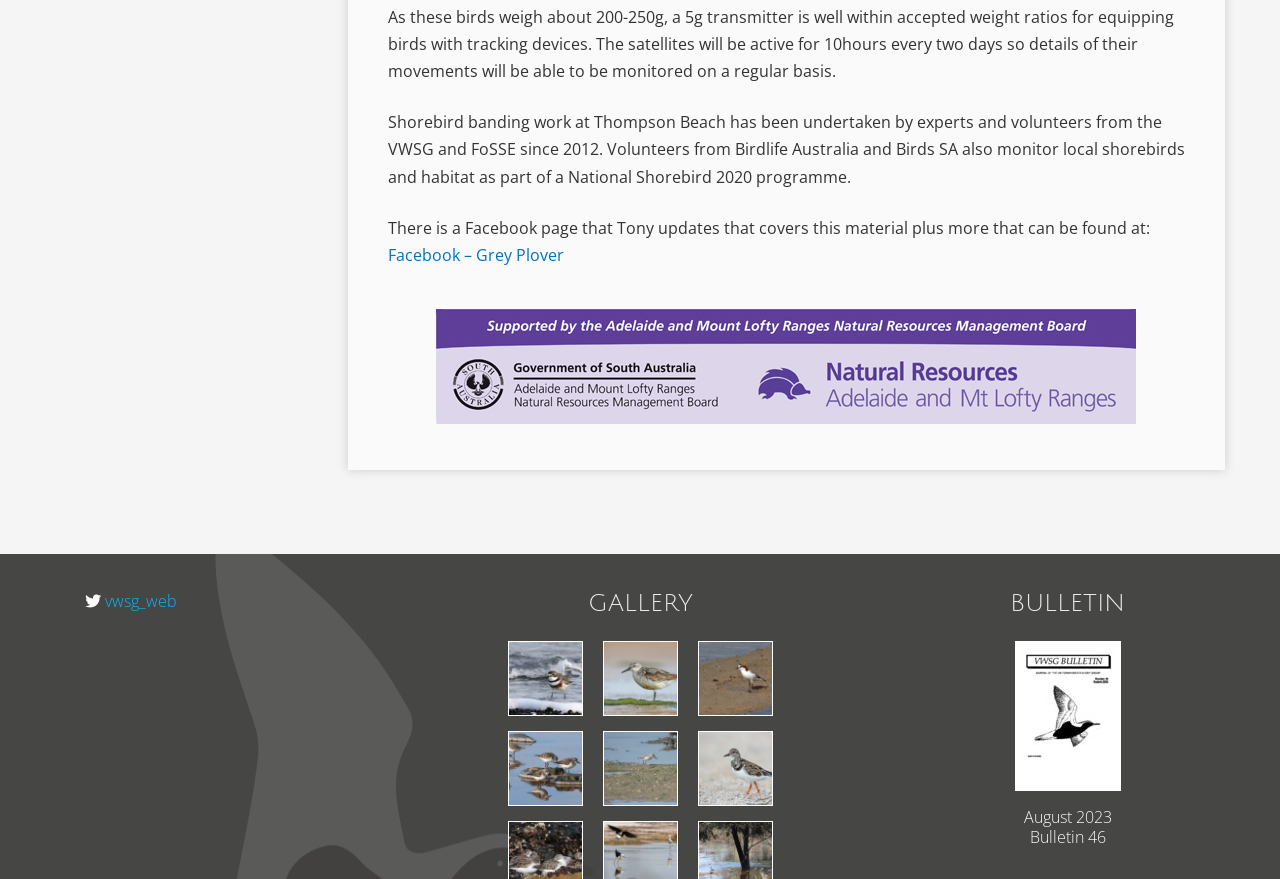What is the title of the bulletin mentioned?
Kindly answer the question with as much detail as you can.

The link 'VWSG-Bulletin-46 August 2023 Bulletin 46' and the StaticText element 'Bulletin 46' indicate that the title of the bulletin is indeed Bulletin 46.